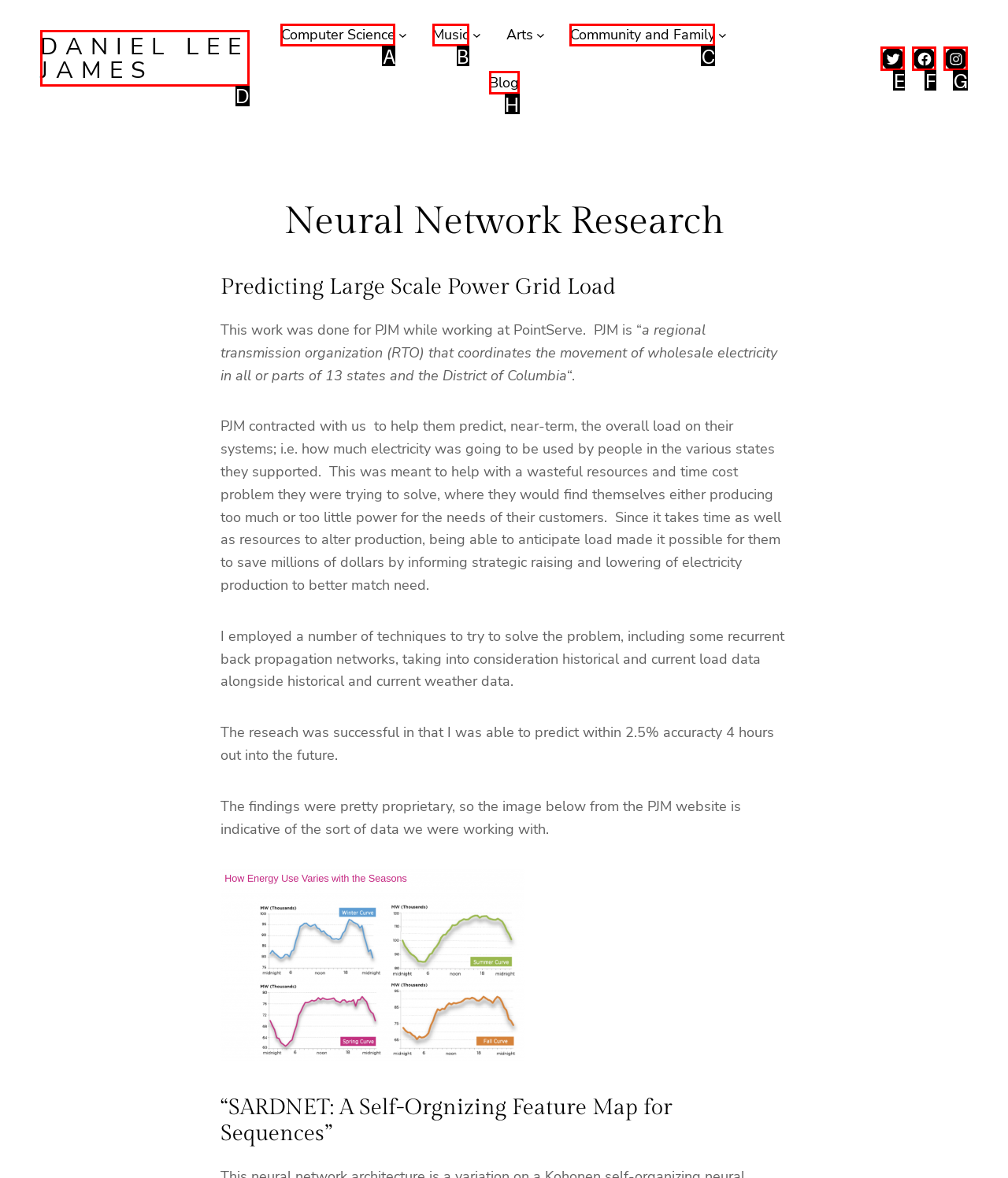Indicate which HTML element you need to click to complete the task: Click on the 'DANIEL LEE JAMES' link. Provide the letter of the selected option directly.

D